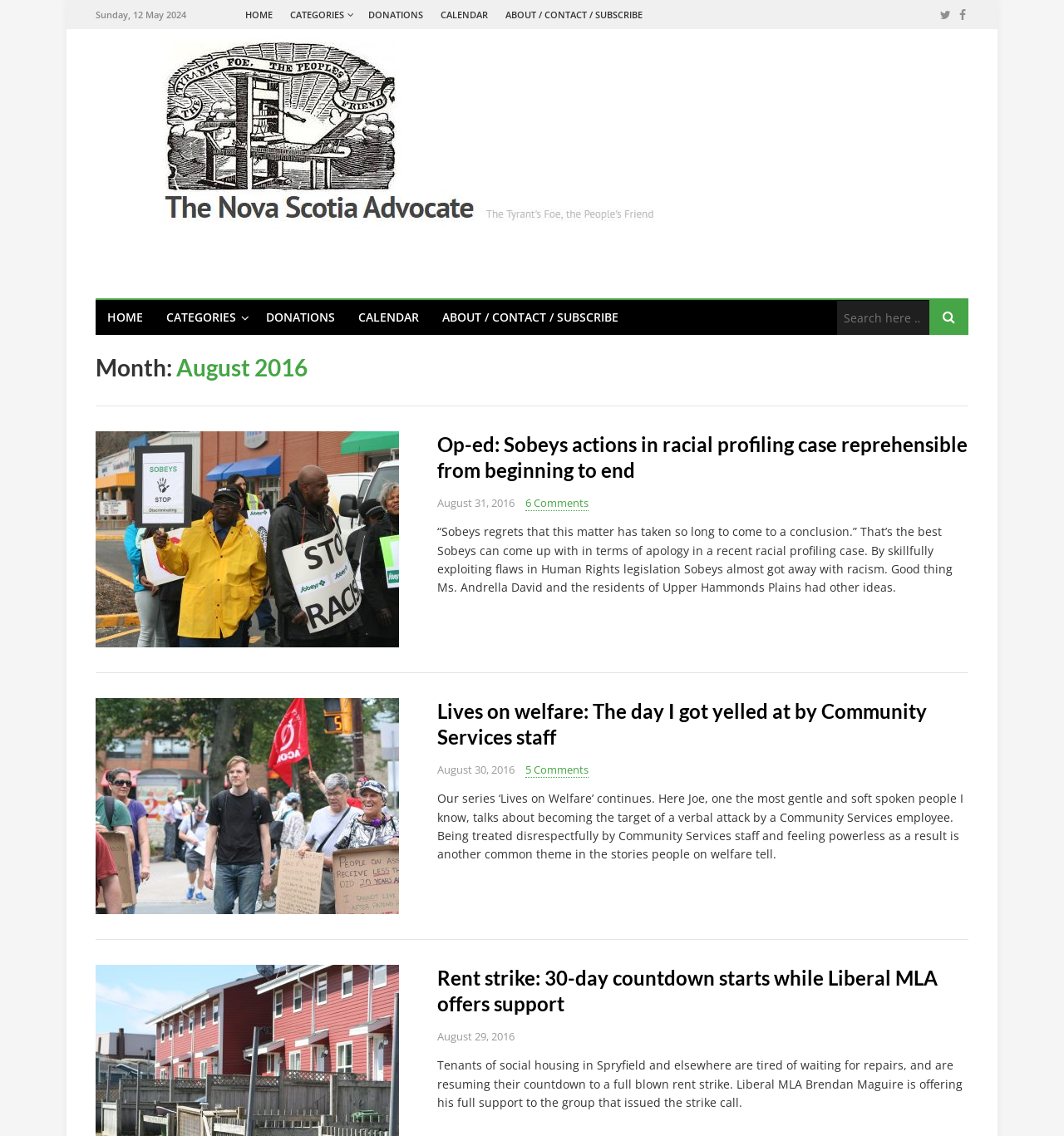Answer the following query concisely with a single word or phrase:
What is the title of the first article?

Op-ed: Sobeys actions in racial profiling case reprehensible from beginning to end